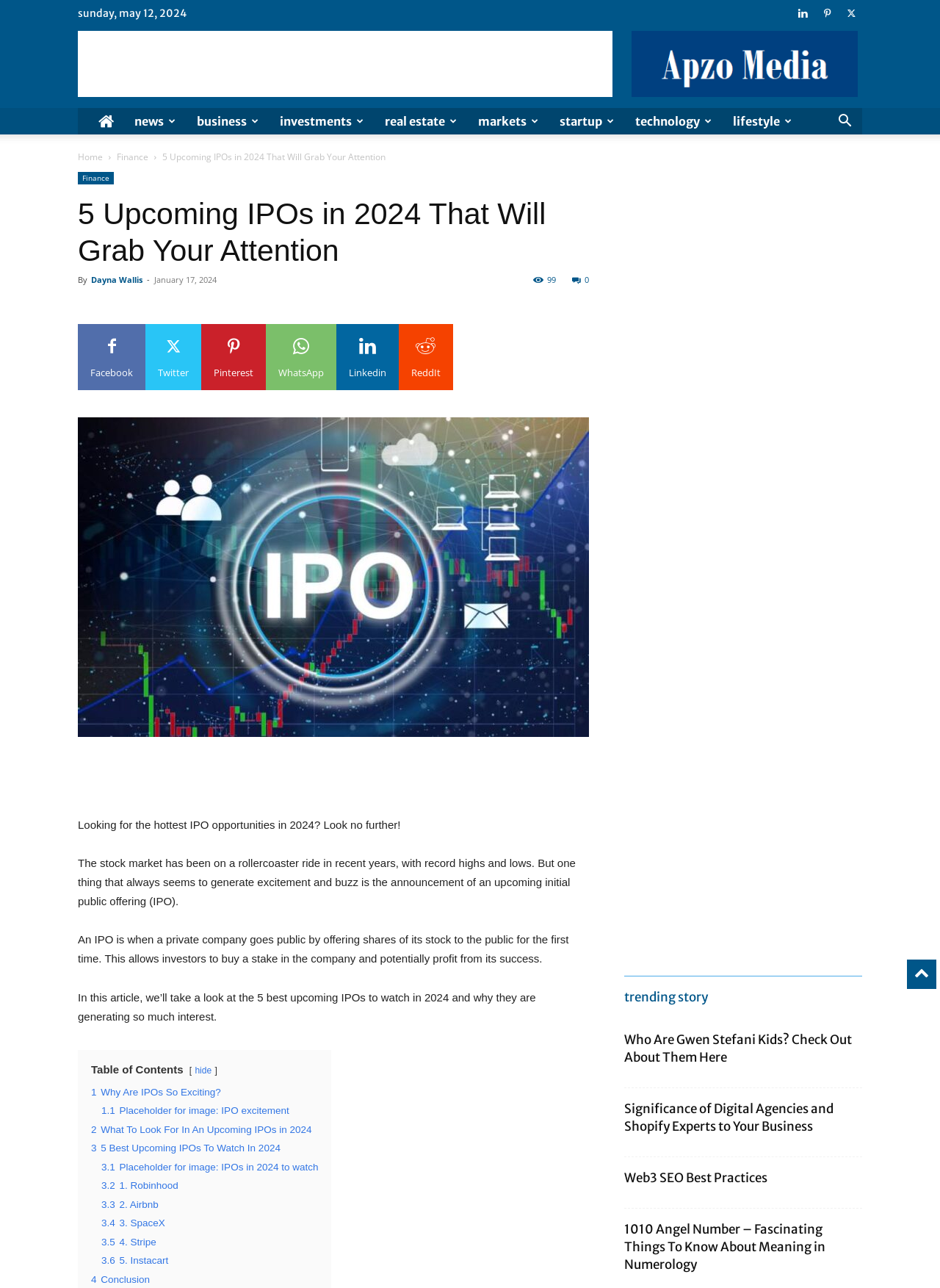Please pinpoint the bounding box coordinates for the region I should click to adhere to this instruction: "View the '5 Best Upcoming IPOs To Watch In 2024'".

[0.097, 0.887, 0.298, 0.896]